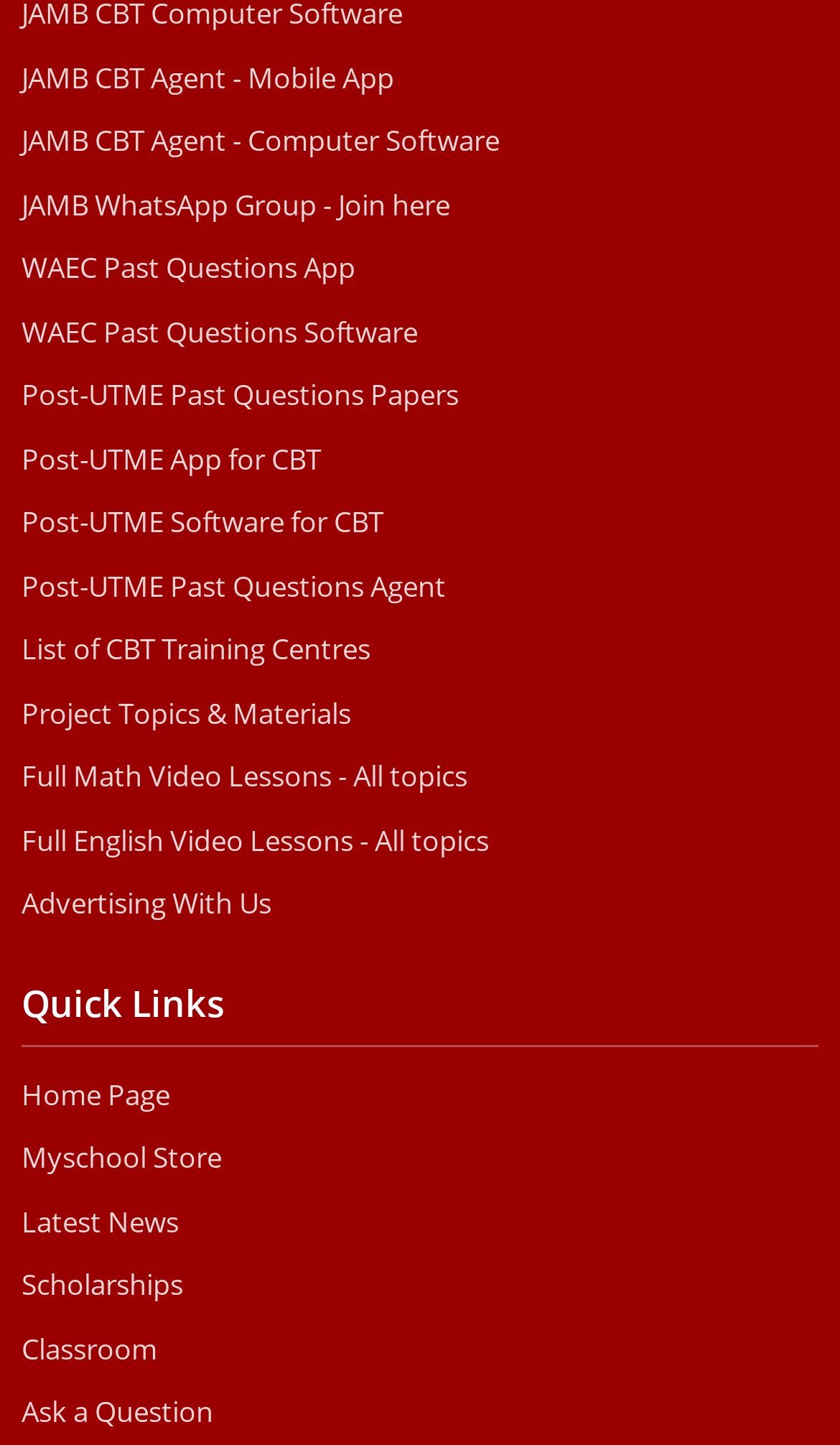Could you highlight the region that needs to be clicked to execute the instruction: "Ask a Question"?

[0.026, 0.964, 0.254, 0.99]